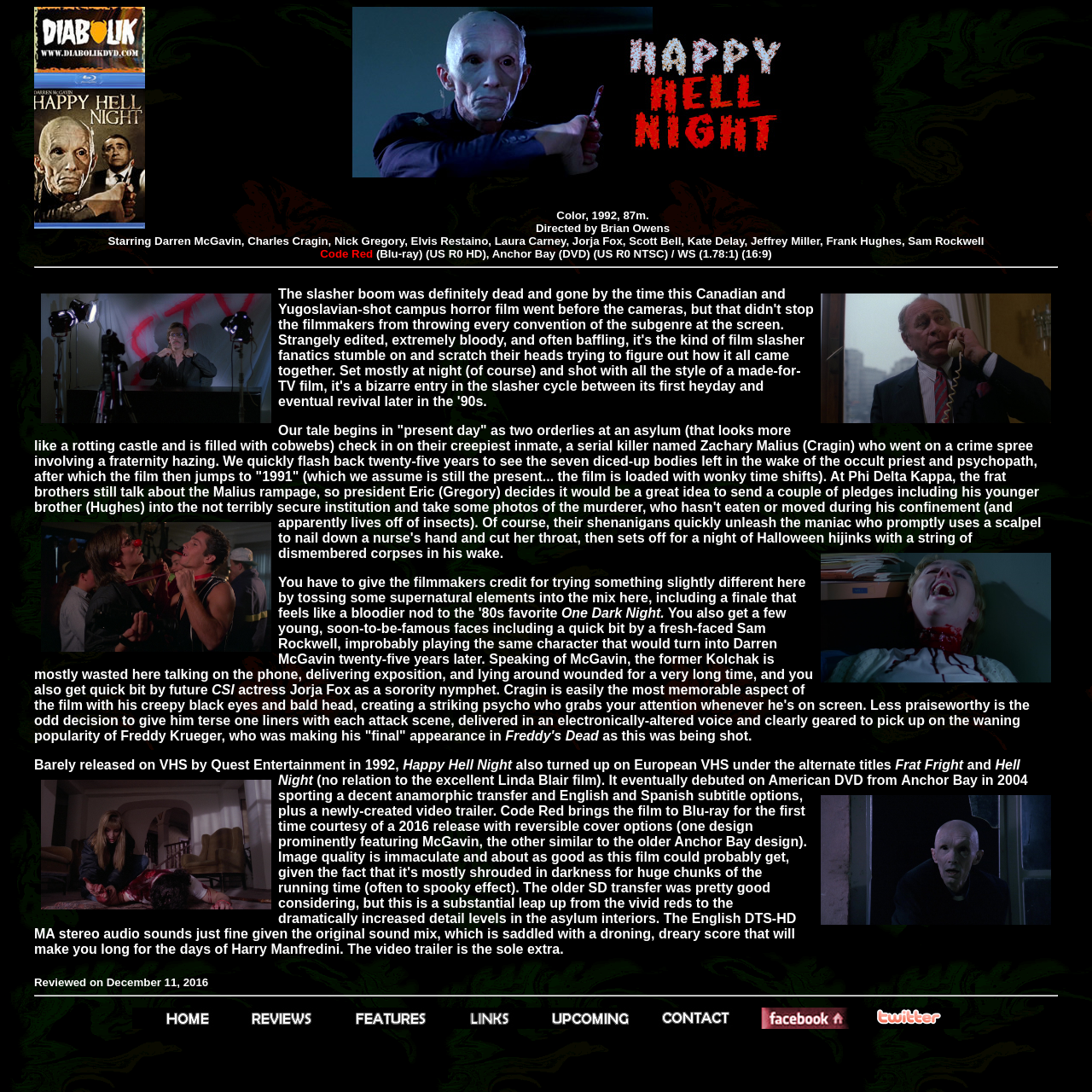Determine the bounding box for the UI element that matches this description: "privacy policy".

None